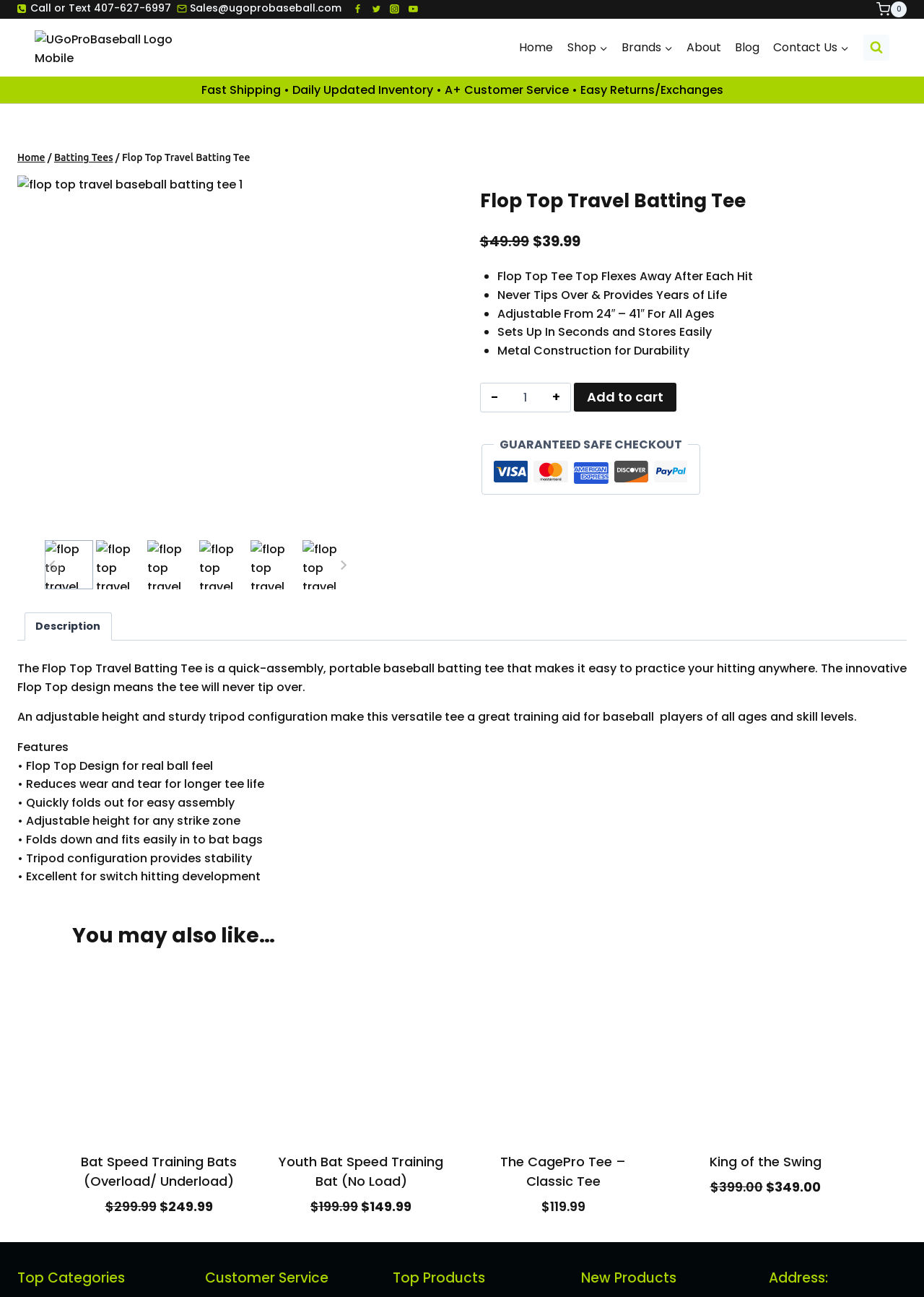Locate the bounding box coordinates of the element that should be clicked to execute the following instruction: "View the shopping cart".

[0.948, 0.001, 0.981, 0.013]